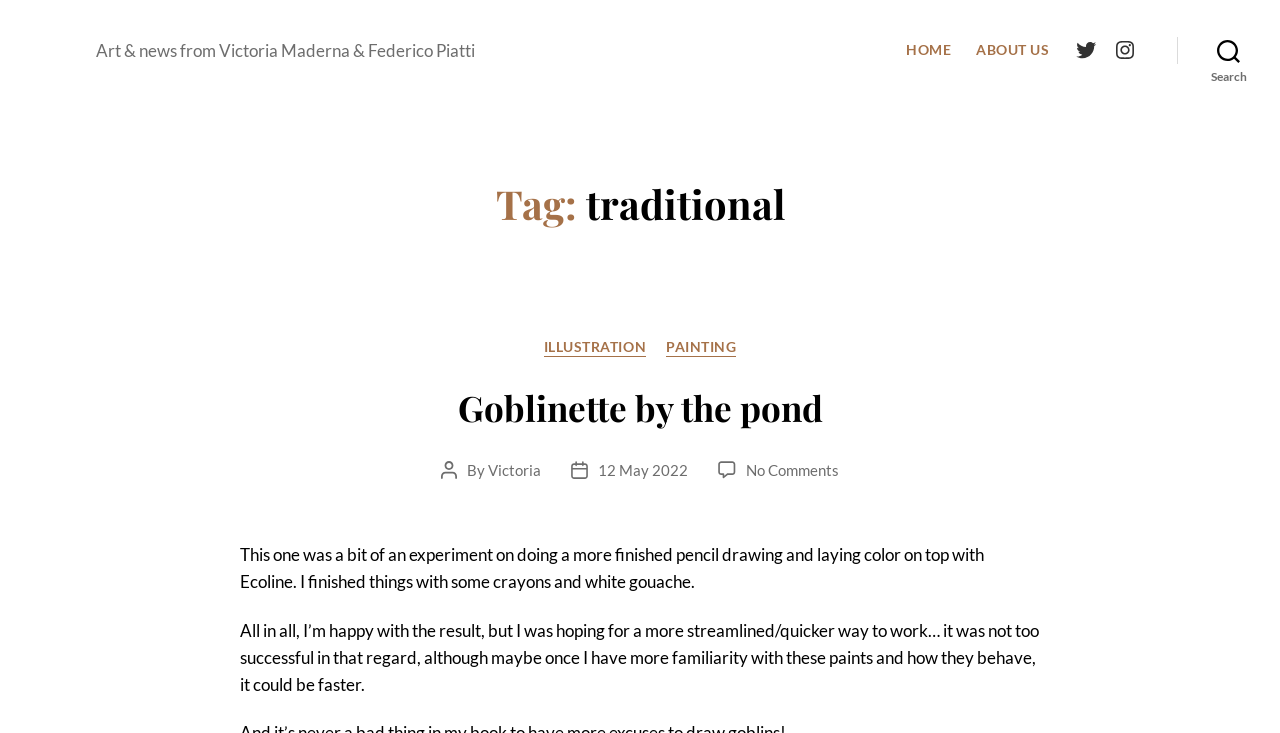Please give the bounding box coordinates of the area that should be clicked to fulfill the following instruction: "View the ABOUT US page". The coordinates should be in the format of four float numbers from 0 to 1, i.e., [left, top, right, bottom].

[0.763, 0.057, 0.82, 0.08]